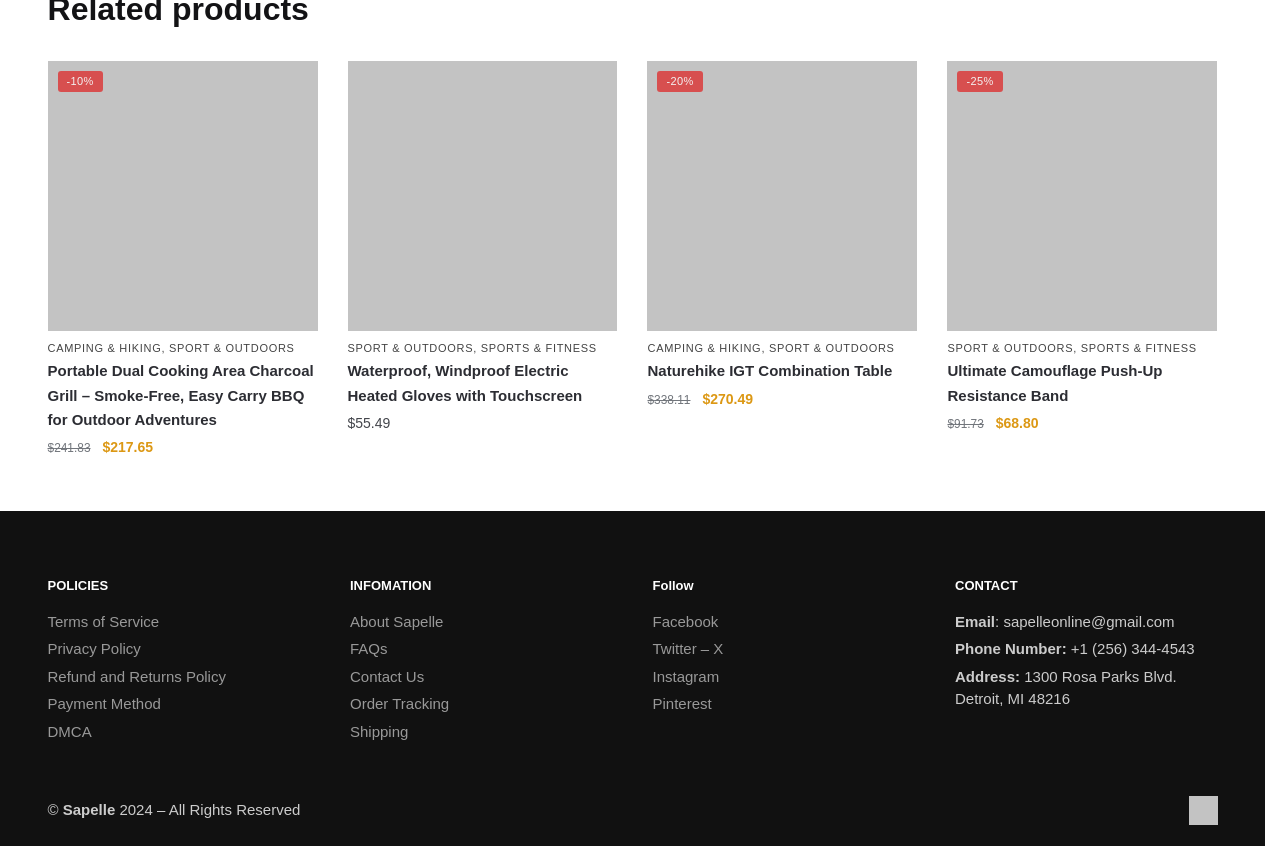What is the name of the website?
Carefully analyze the image and provide a detailed answer to the question.

I found the name of the website by looking at the footer section of the webpage, where it says '© Sapelle 2024 – All Rights Reserved'.